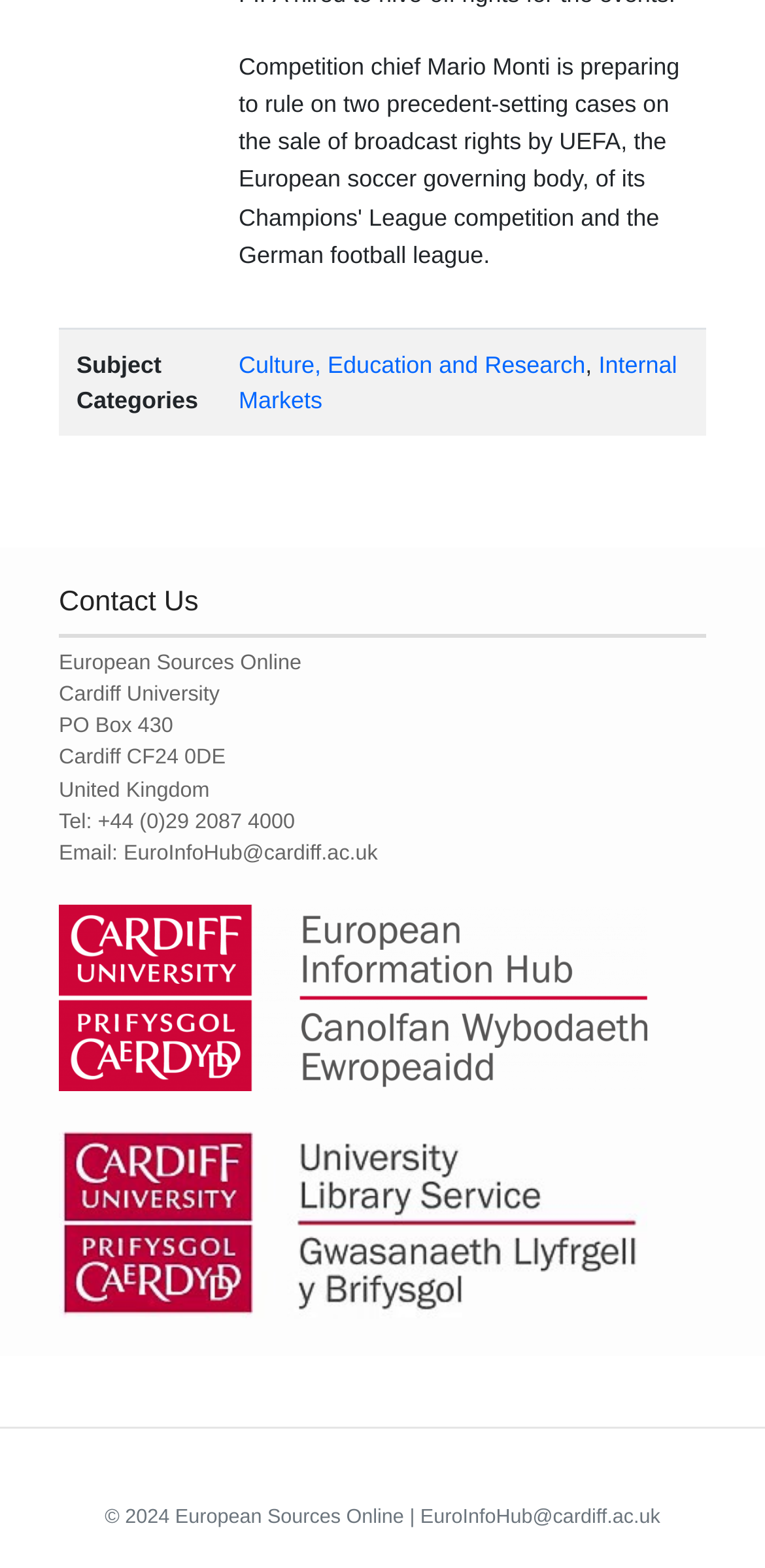Identify the bounding box of the HTML element described here: "Internal Markets". Provide the coordinates as four float numbers between 0 and 1: [left, top, right, bottom].

[0.312, 0.224, 0.885, 0.264]